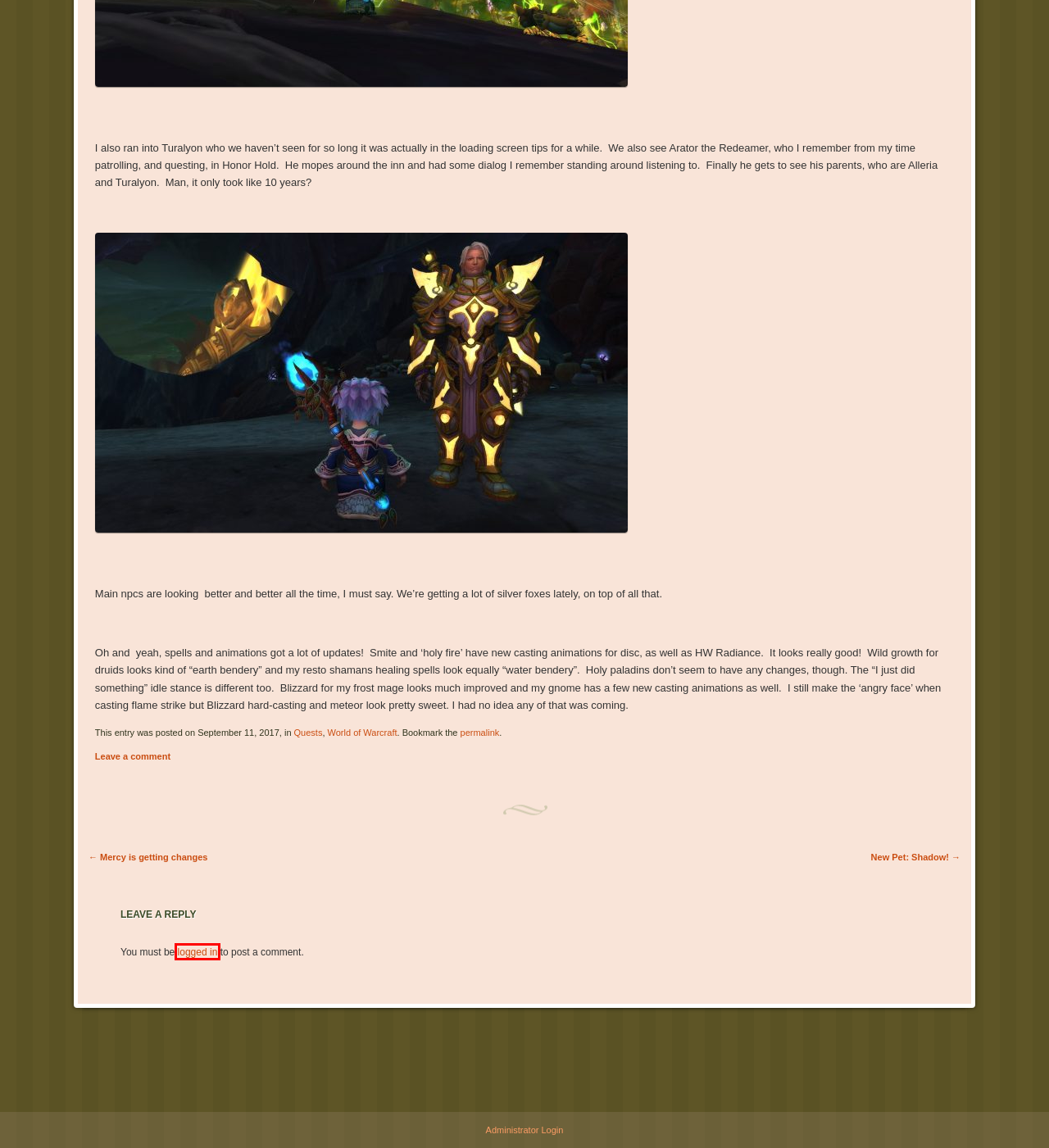Look at the screenshot of a webpage where a red bounding box surrounds a UI element. Your task is to select the best-matching webpage description for the new webpage after you click the element within the bounding box. The available options are:
A. Log In ‹ ocyla.com — WordPress
B. Post Tags | ocyla.com
C. YouTube | ocyla.com
D. Archives | ocyla.com
E. New Pet: Shadow! | ocyla.com
F. ocyla.com | History of my time across Lineage 2, World of Warcraft, SWTOR, and Overwatch
G. World of Warcraft | ocyla.com
H. Mercy is getting changes | ocyla.com

A